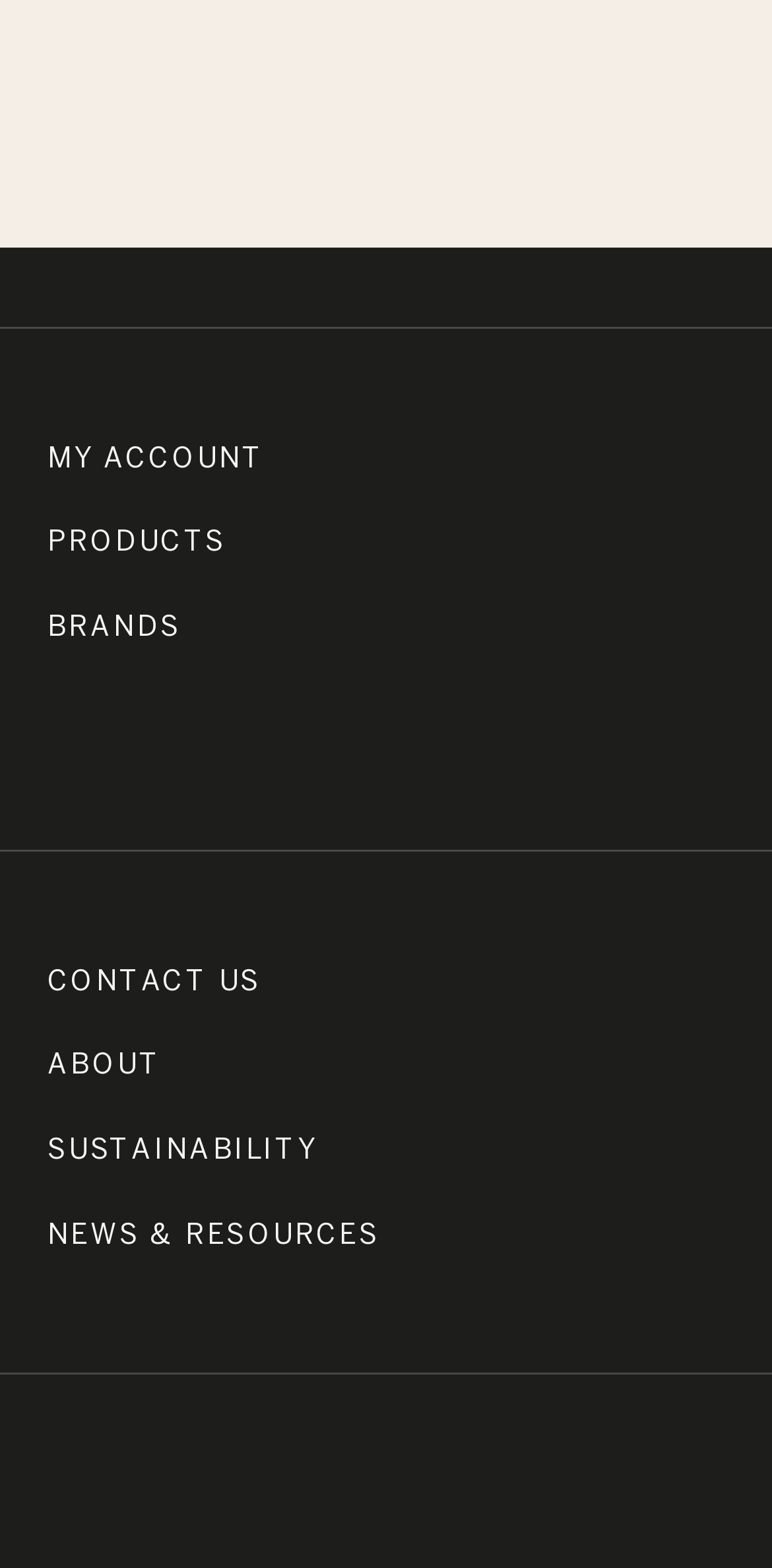Use one word or a short phrase to answer the question provided: 
What is the second link in the main navigation?

PRODUCTS